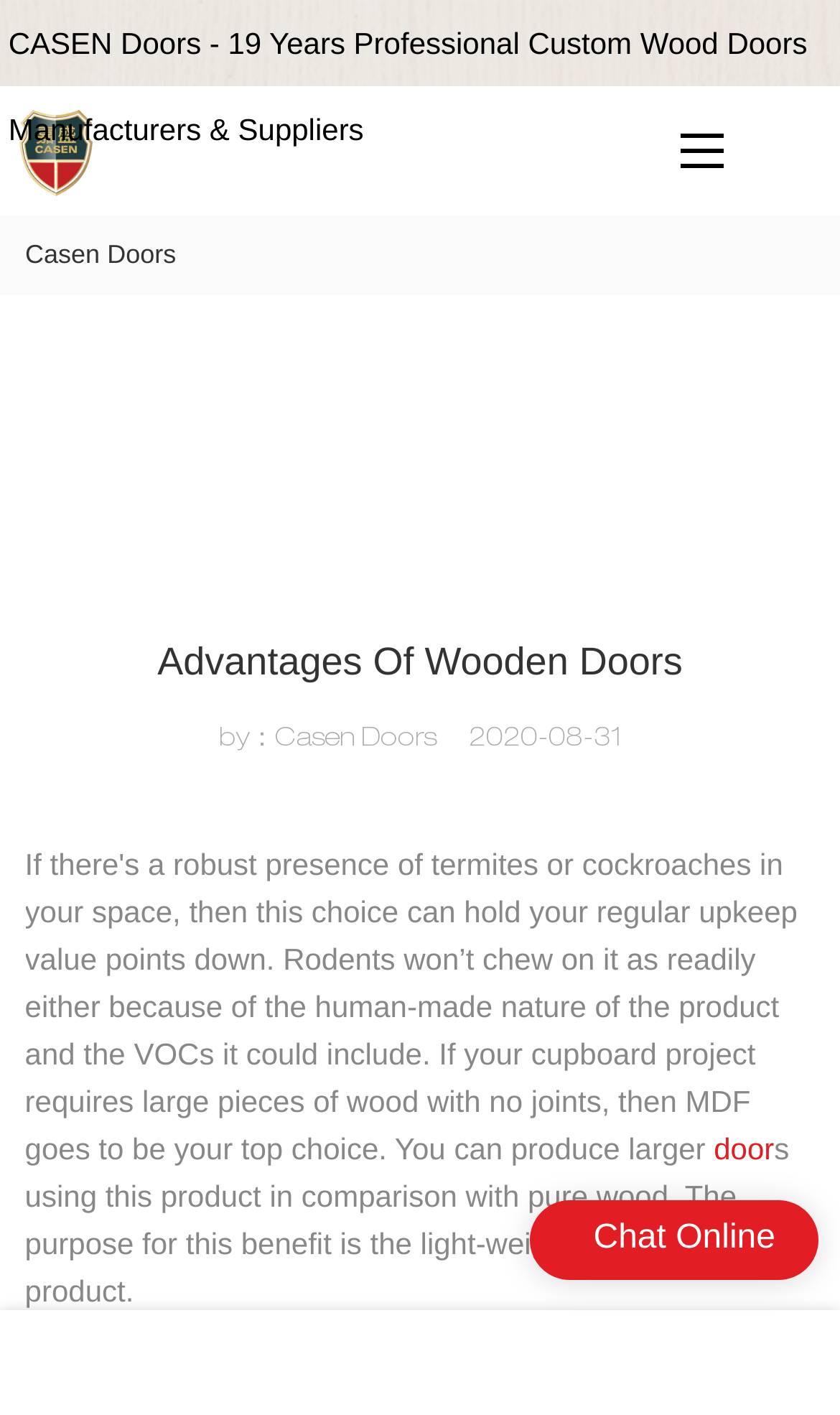What is the purpose of using wooden doors according to the article?
Could you answer the question with a detailed and thorough explanation?

The answer can be found by looking at the StaticText element with the text 's using this product in comparison with pure wood. The purpose for this benefit is the light-weight nature of this product.' which is located in the main content of the webpage, indicating that the purpose of using wooden doors is due to their light-weight nature.